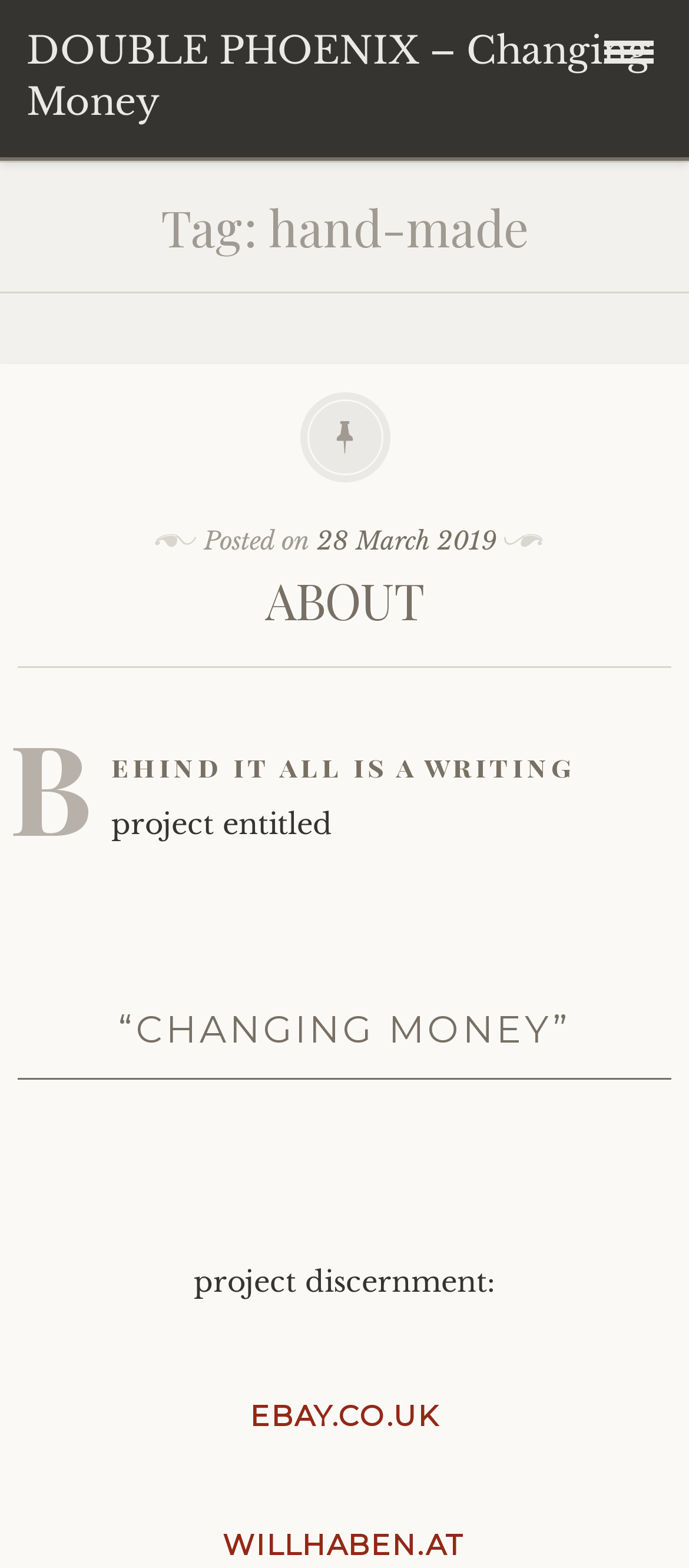Provide the bounding box coordinates of the UI element that matches the description: "Vietnamese".

None